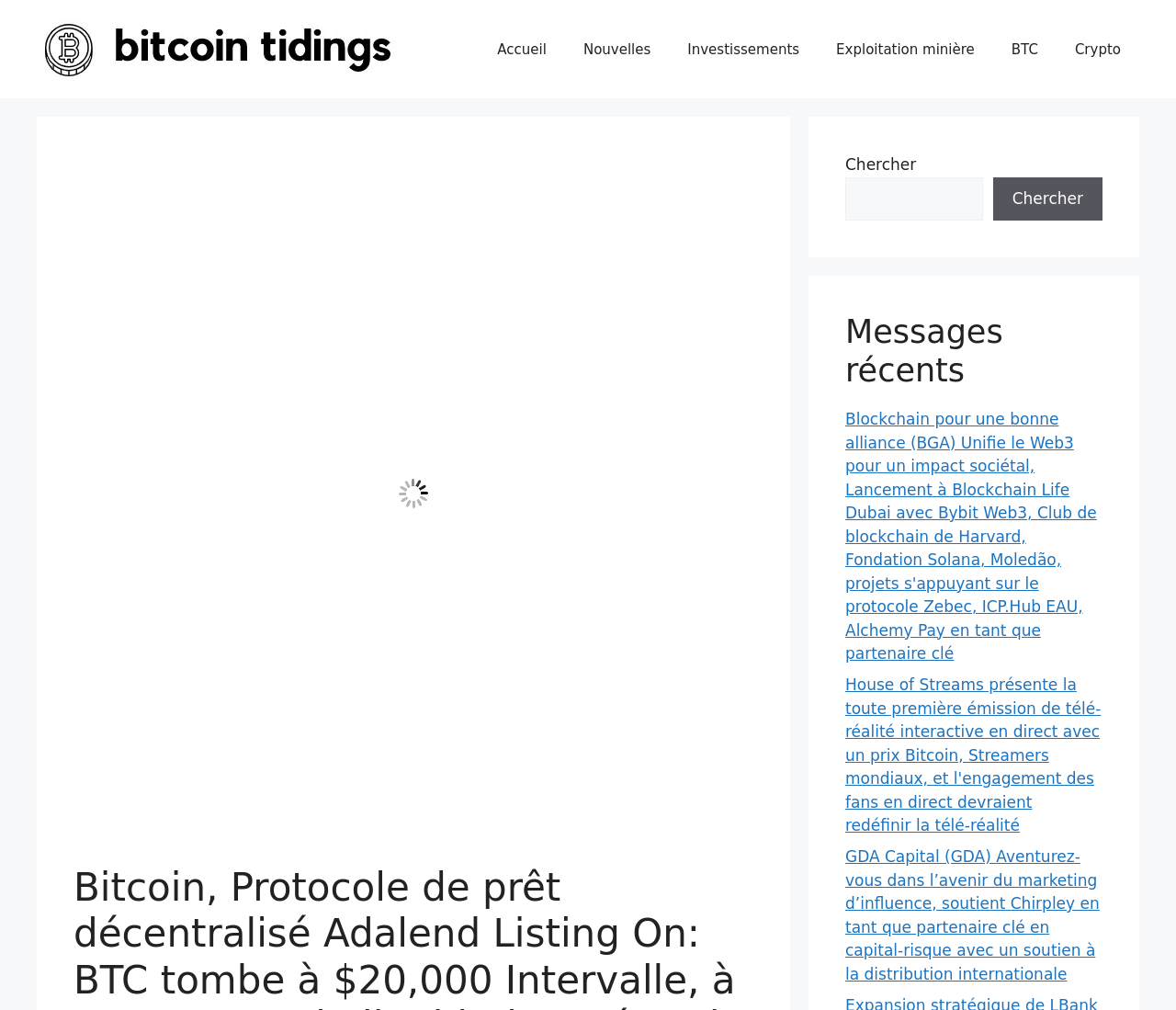Kindly determine the bounding box coordinates for the area that needs to be clicked to execute this instruction: "Search for something".

[0.719, 0.152, 0.938, 0.218]